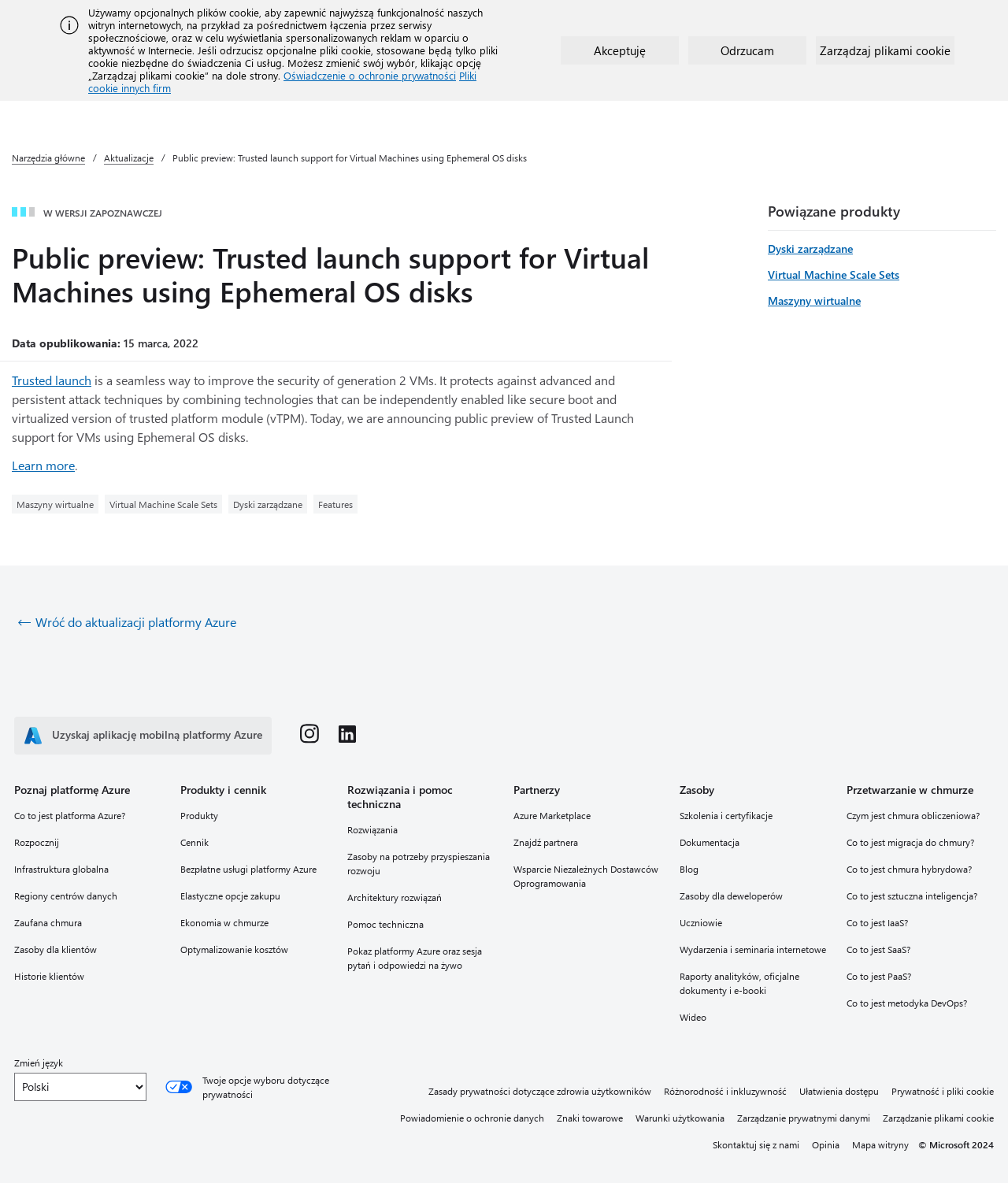What is the function of the search box?
Please respond to the question thoroughly and include all relevant details.

The search box is located near the 'Cały świat' text and has a placeholder 'Wyszukaj w serwisie azure.com', indicating that its function is to search within the azure.com website.